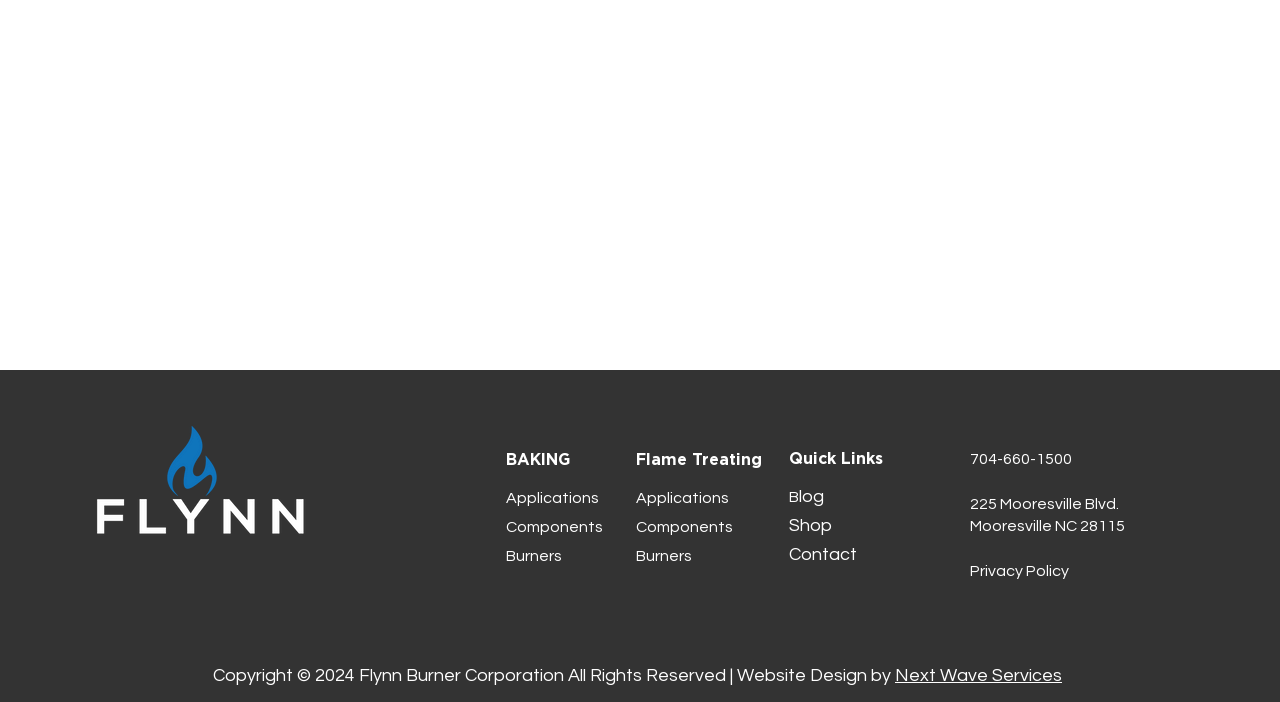Locate the bounding box coordinates of the segment that needs to be clicked to meet this instruction: "Call the company".

[0.758, 0.642, 0.838, 0.665]